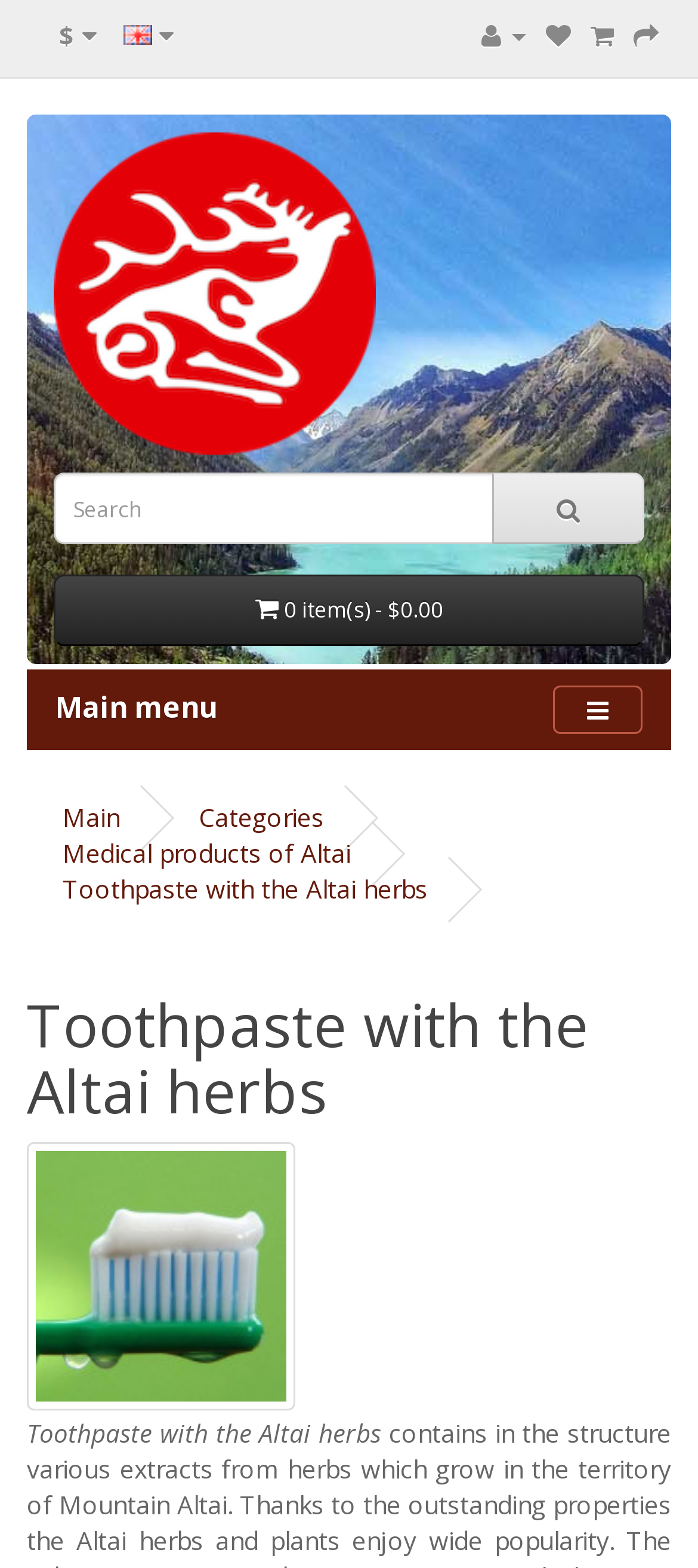Carefully observe the image and respond to the question with a detailed answer:
What is the function of the 'Search' textbox?

I inferred the function of the textbox by its label 'Search' and its location within the layout table. It is likely used to search for products on the website.